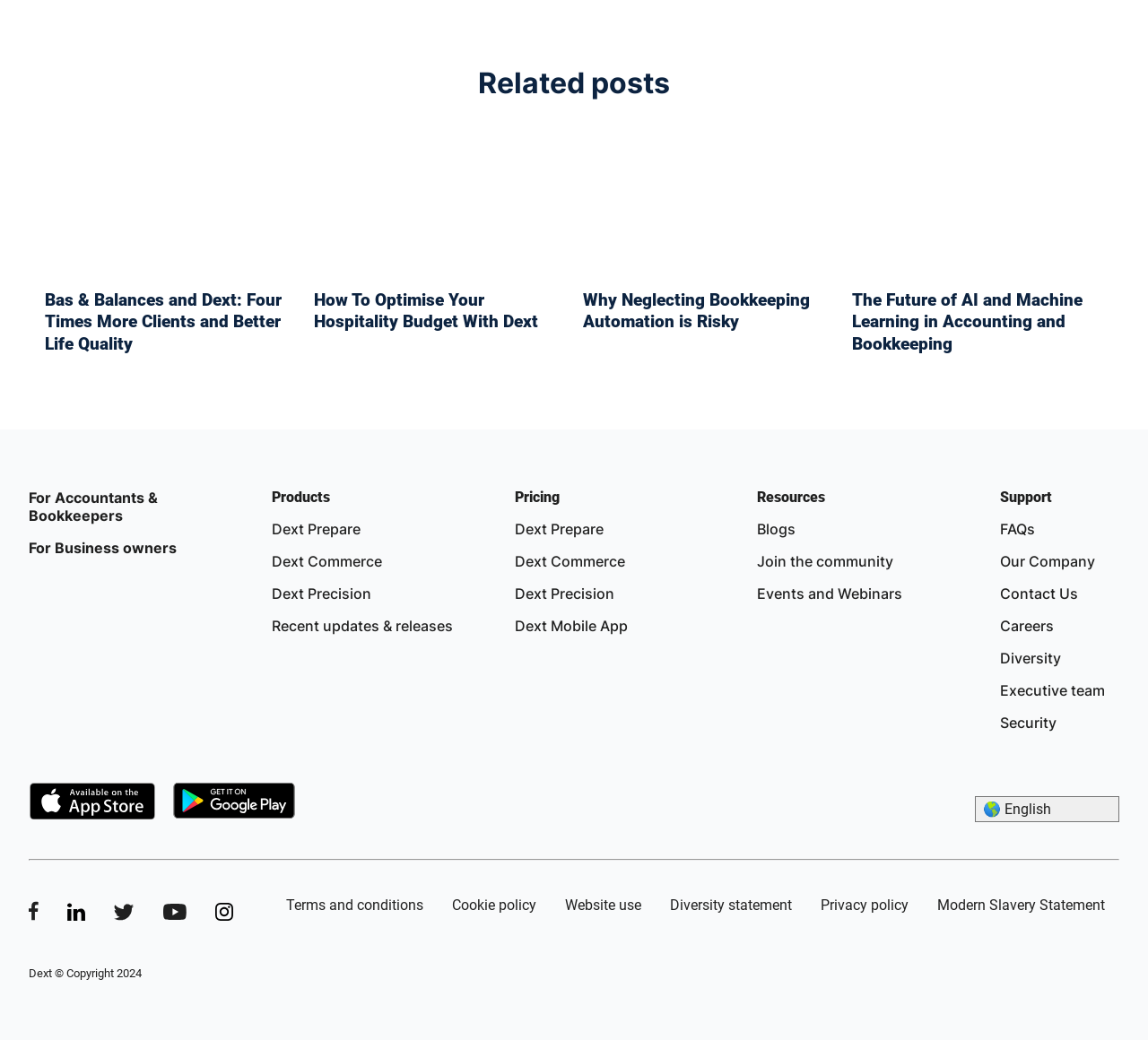Specify the bounding box coordinates of the element's area that should be clicked to execute the given instruction: "Learn more about 'InventHelp'". The coordinates should be four float numbers between 0 and 1, i.e., [left, top, right, bottom].

None